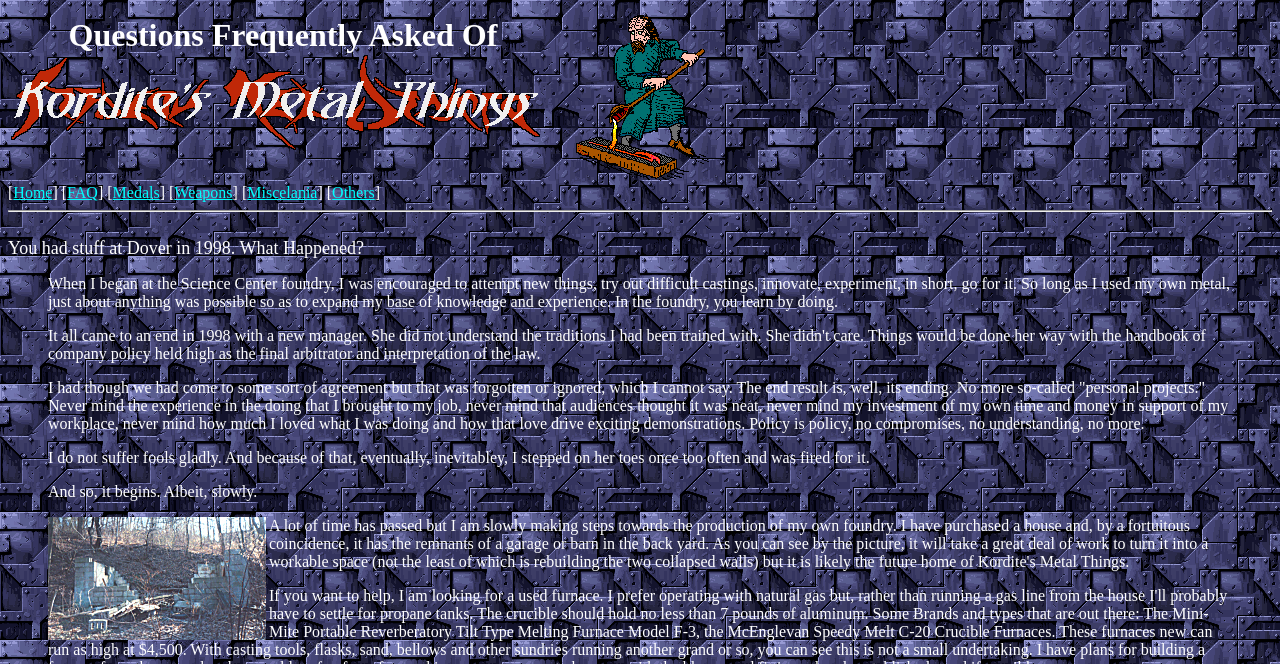What is the reason for the person being fired?
Use the information from the screenshot to give a comprehensive response to the question.

The reason for the person being fired can be inferred from the static text 'I do not suffer fools gladly. And because of that, eventually, inevitably, I stepped on her toes once too often and was fired for it.' which suggests that the person was fired for stepping on someone's toes, likely a superior or colleague.